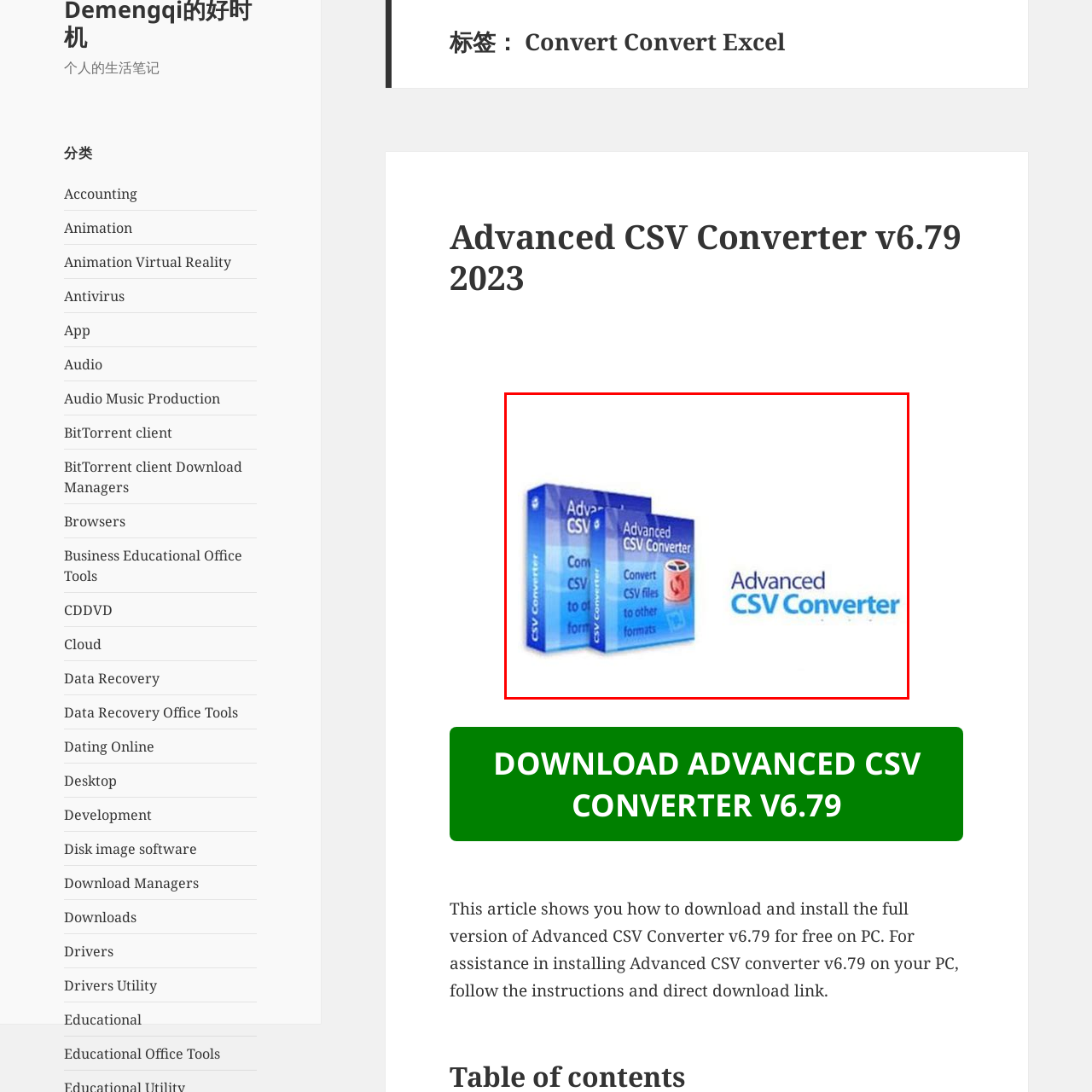Describe the contents of the image that is surrounded by the red box in a detailed manner.

The image prominently features the product packaging for "Advanced CSV Converter," showcasing two blue boxes labeled with the software's name. The text on the boxes includes a brief description stating, "Convert CSV files to other formats," indicating the software's functionality. To the right, the product name is displayed in a sleek, modern font, reinforcing the software's branding. This image serves as a visual representation of the converter that allows users to efficiently handle CSV files, suggesting usability and convenience for those needing to convert data into different formats.